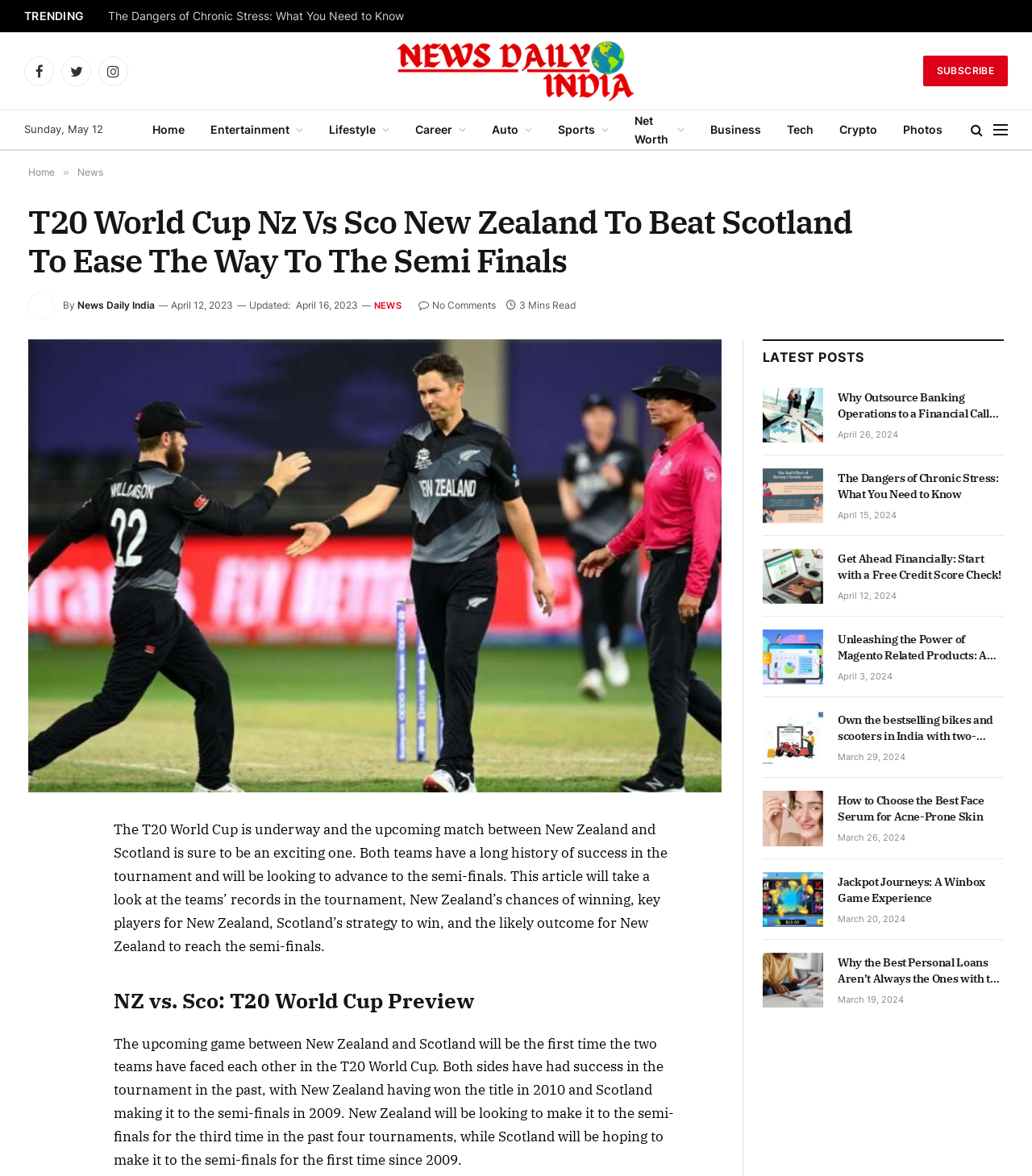Can you provide the bounding box coordinates for the element that should be clicked to implement the instruction: "view December 2016 posts"?

None